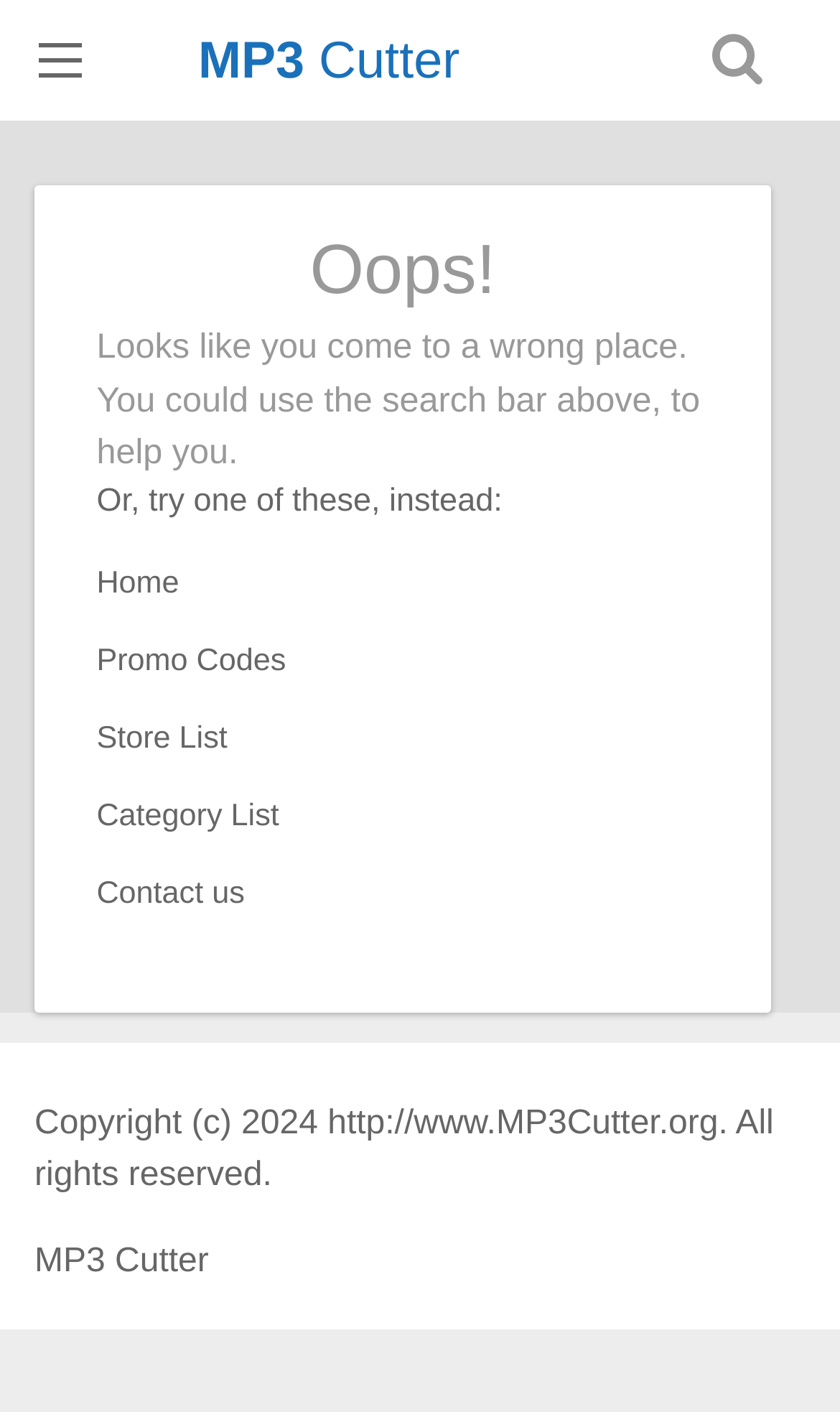Predict the bounding box of the UI element based on the description: "MP3 Cutter". The coordinates should be four float numbers between 0 and 1, formatted as [left, top, right, bottom].

[0.236, 0.017, 0.547, 0.072]